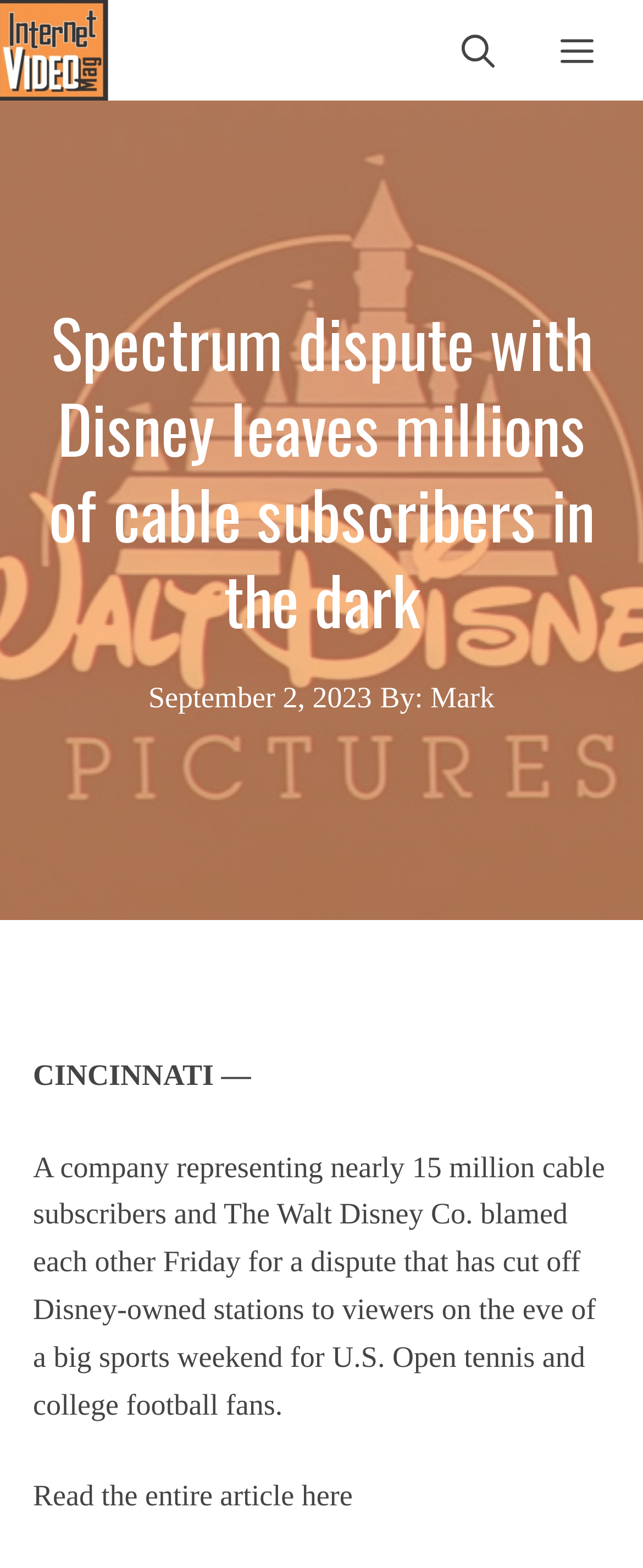Give a one-word or short-phrase answer to the following question: 
What is the name of the website?

Internet Video Mag